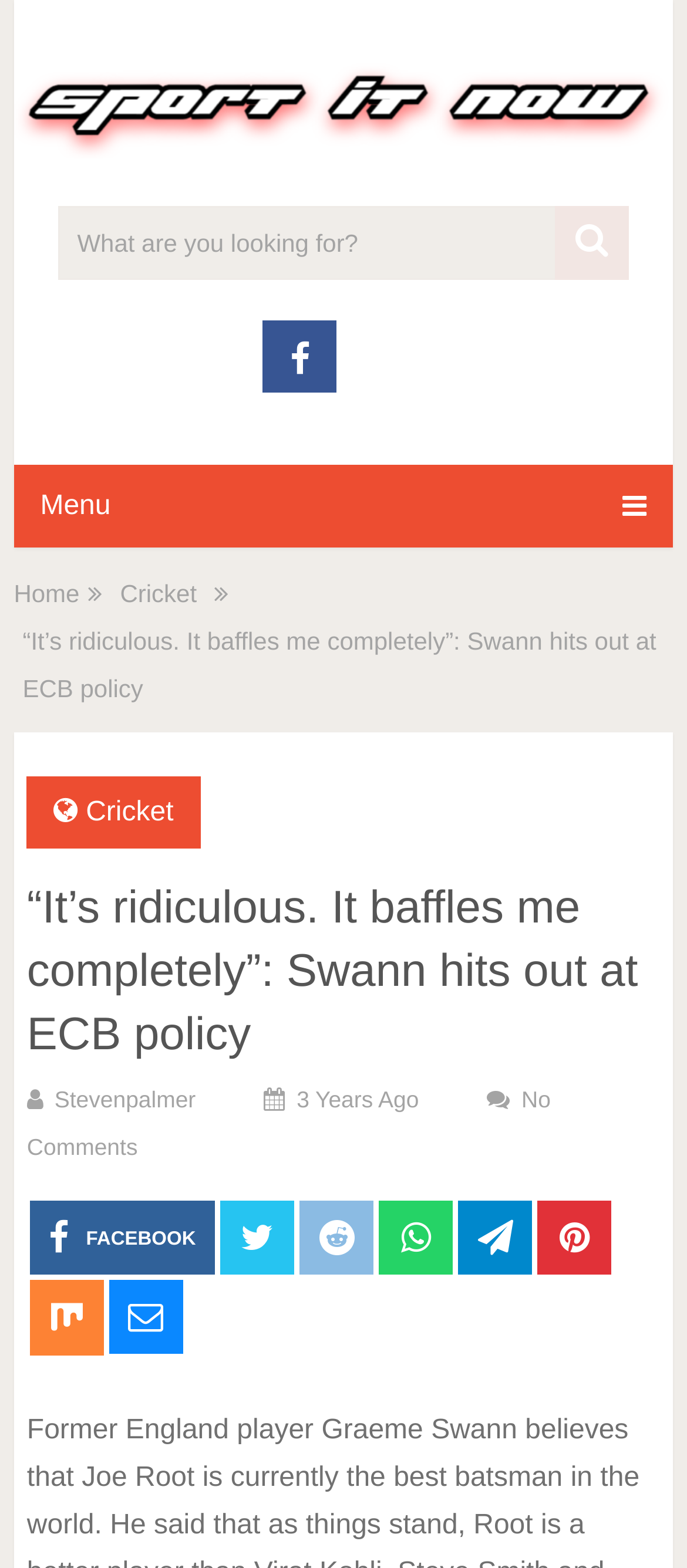Provide the bounding box coordinates of the area you need to click to execute the following instruction: "View Home page".

[0.02, 0.369, 0.116, 0.387]